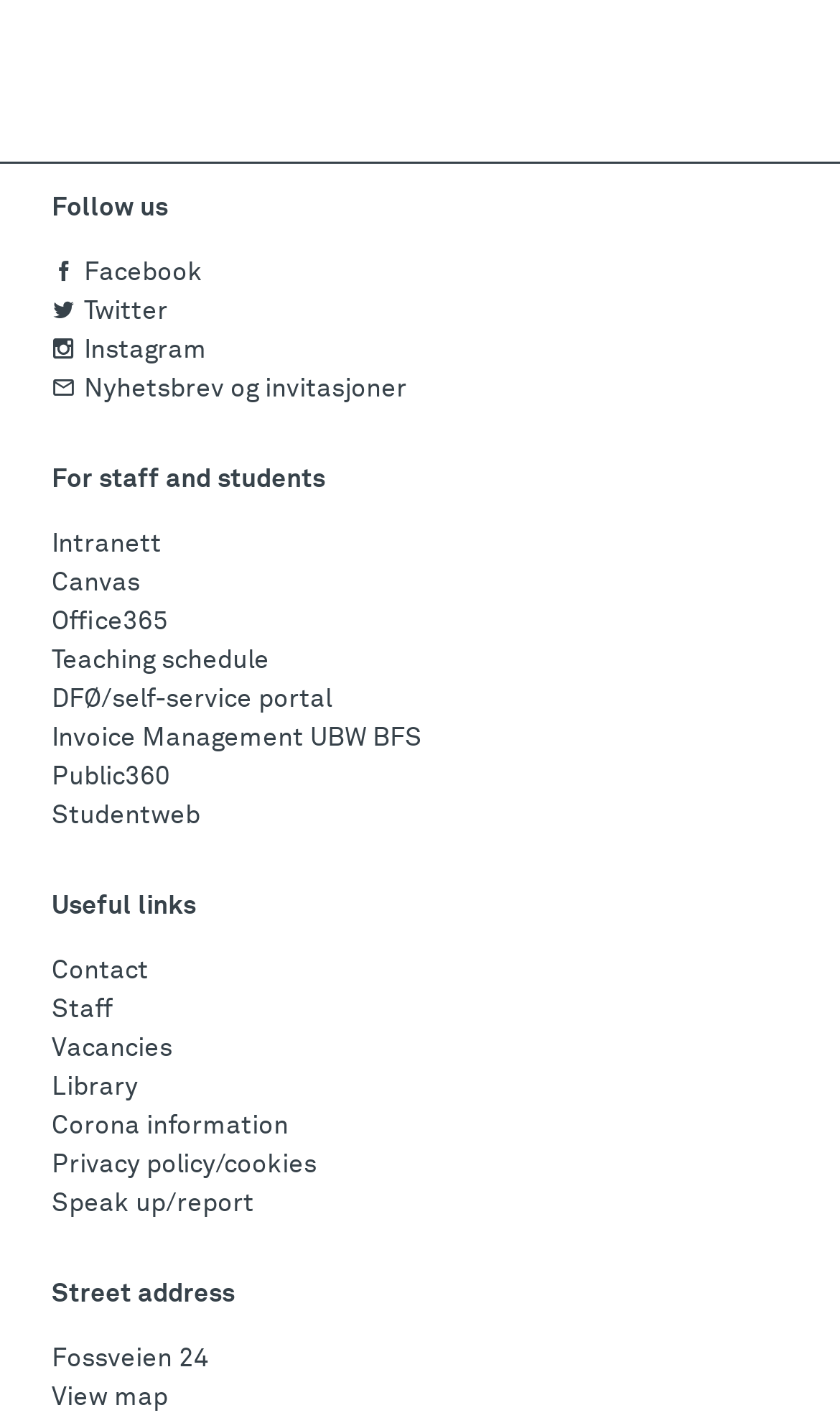What is the street address of the institution? Examine the screenshot and reply using just one word or a brief phrase.

Fossveien 24